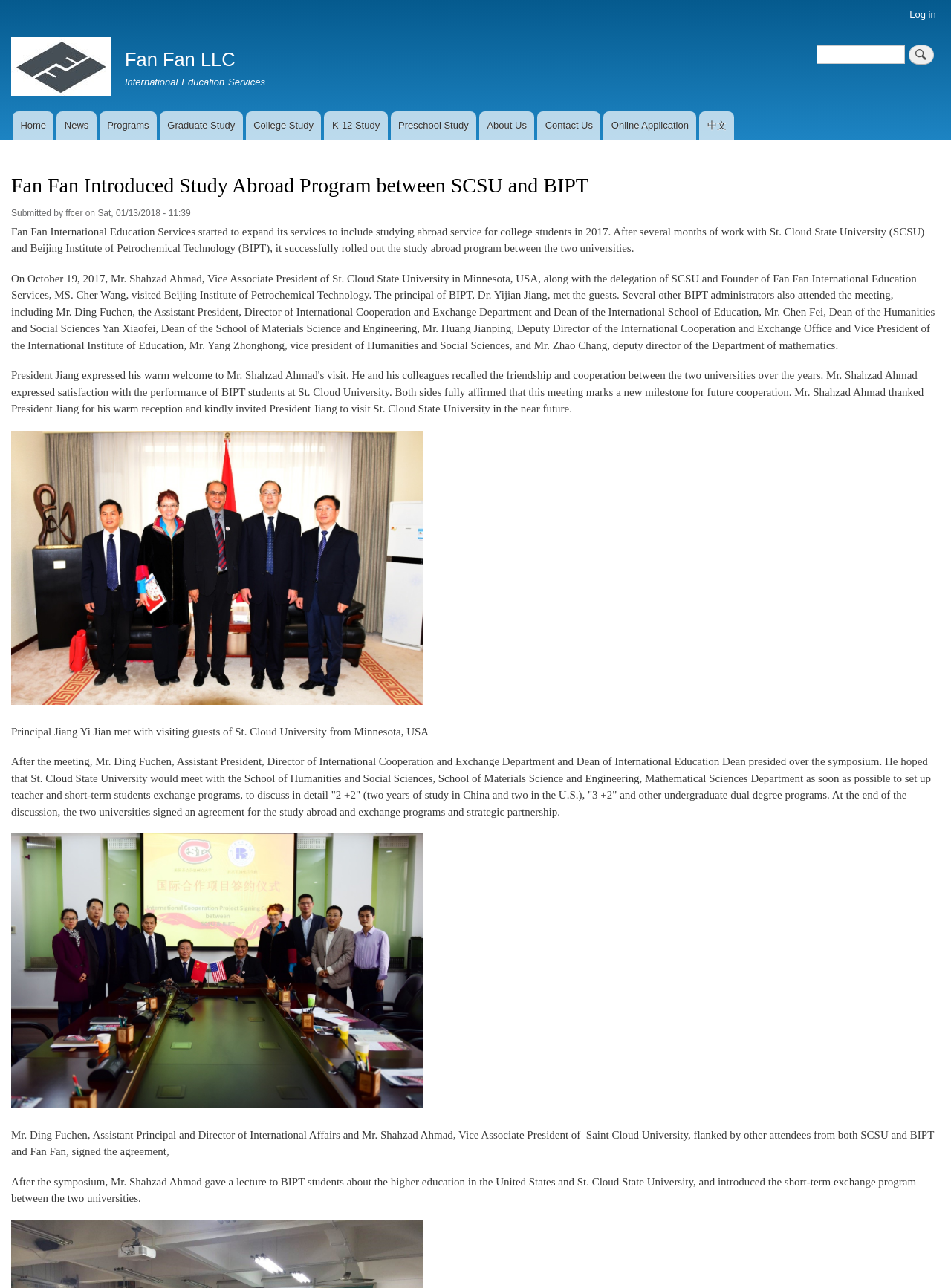How many images are there in the article?
Based on the image, give a one-word or short phrase answer.

2